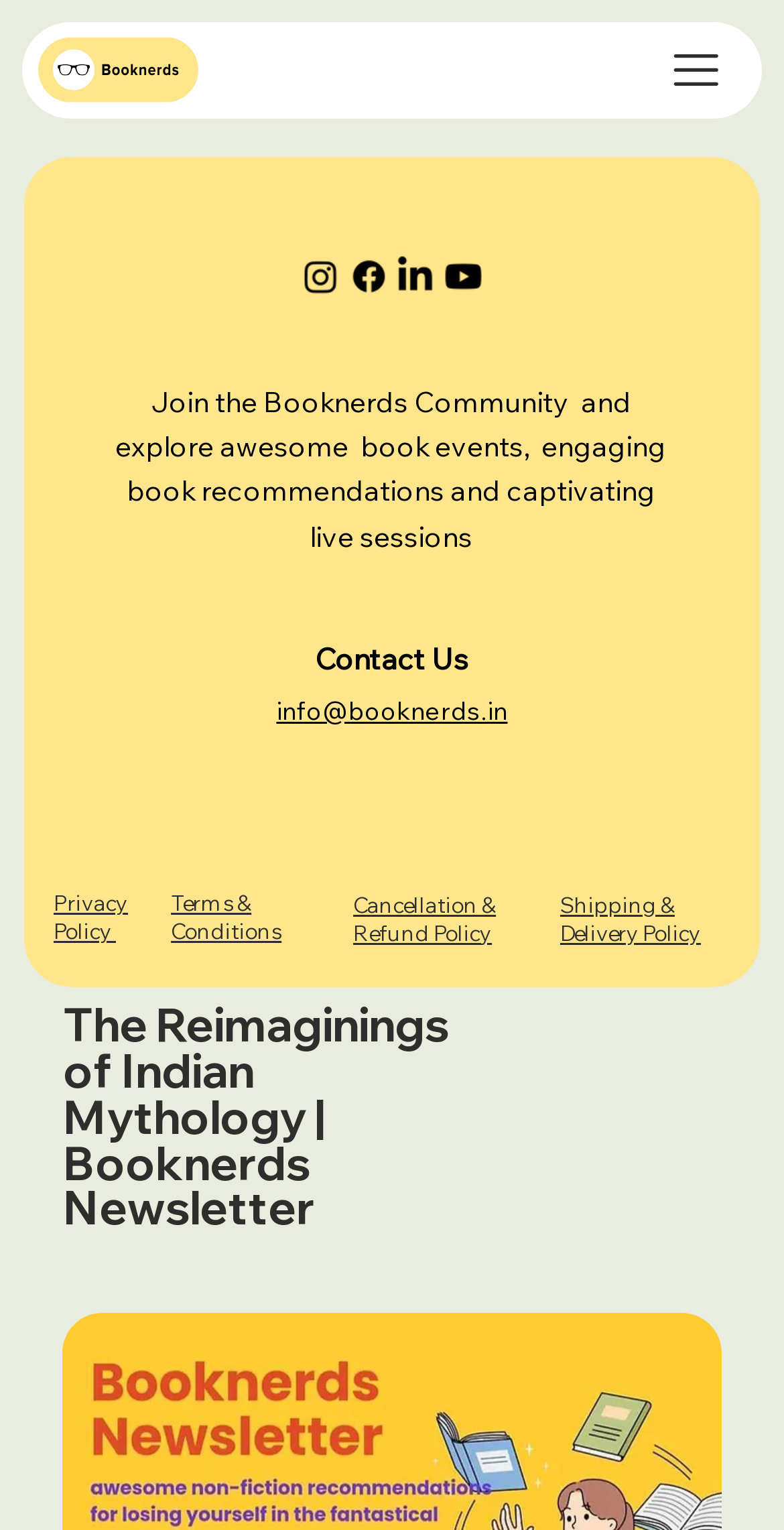Please give a concise answer to this question using a single word or phrase: 
What is the email address for contacting the website?

info@booknerds.in